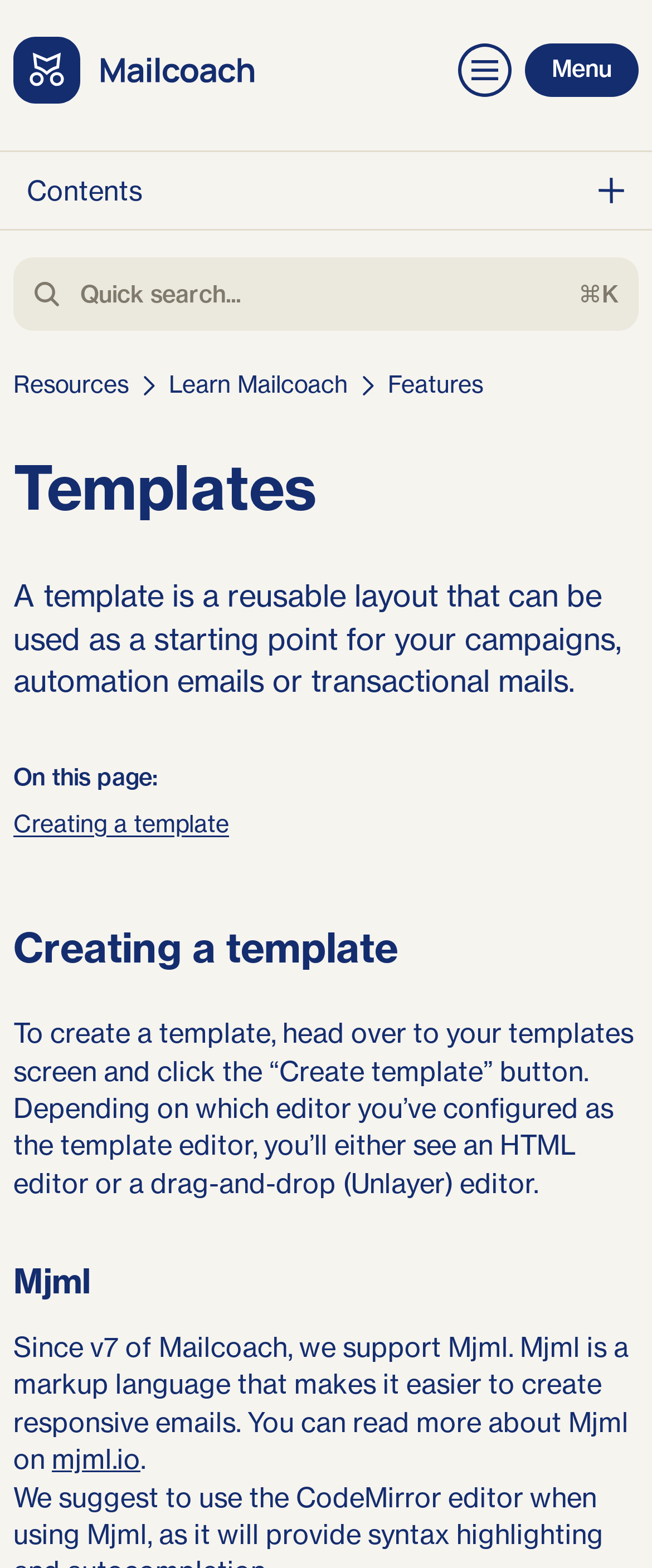Answer the question below using just one word or a short phrase: 
How do I create a template?

Click 'Create template' button